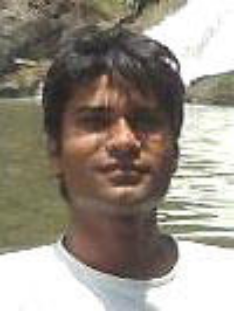What is Vineet Jain's area of academic interest?
Please respond to the question with a detailed and informative answer.

According to the caption, Vineet Jain's academic interests are centered around environmental economics, and he is actively involved in projects that explore technology transfer mechanisms, particularly in relation to renewable energy technologies geared towards developing nations like India.